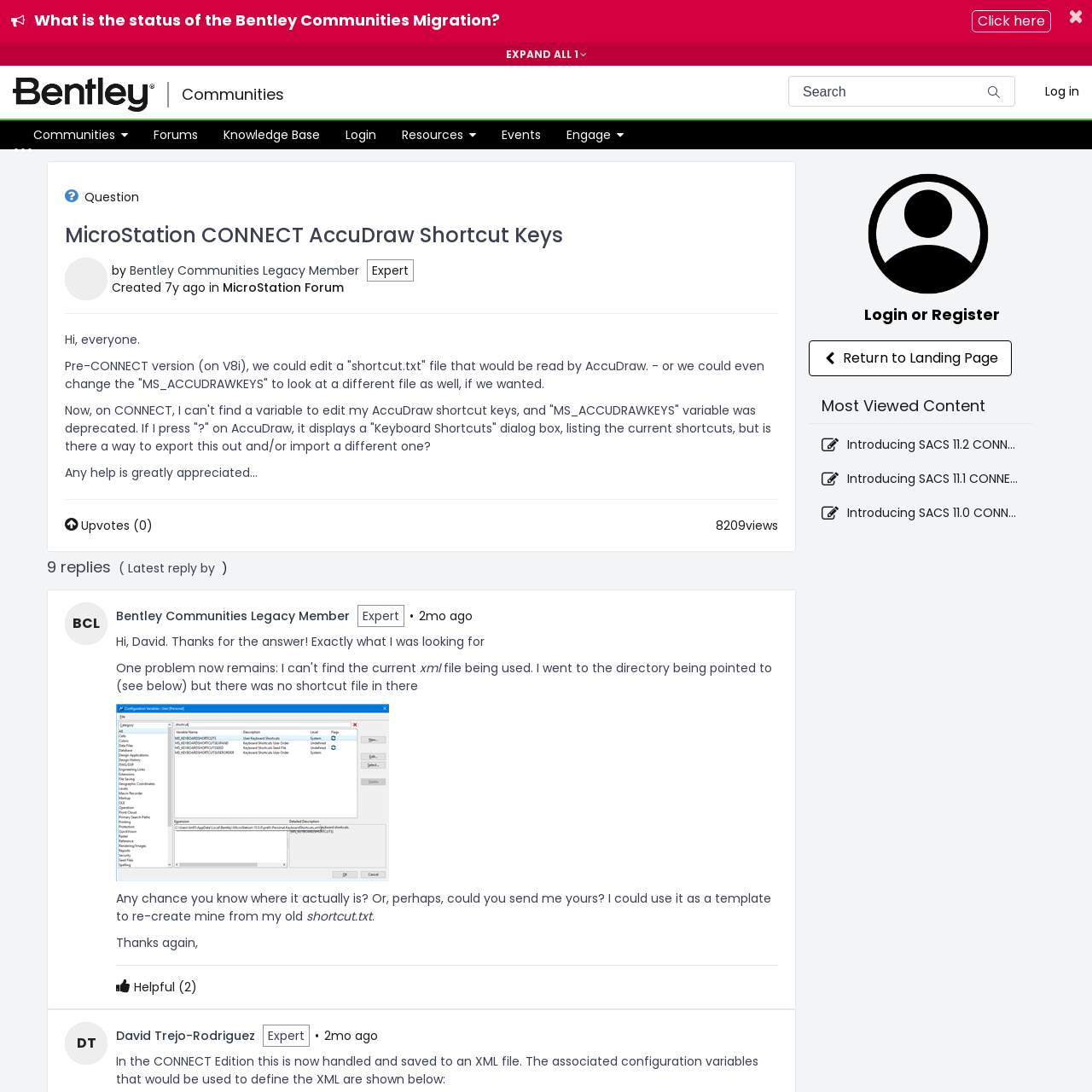Locate the bounding box coordinates of the region to be clicked to comply with the following instruction: "Search for something in the forum". The coordinates must be four float numbers between 0 and 1, in the form [left, top, right, bottom].

[0.722, 0.07, 0.93, 0.098]